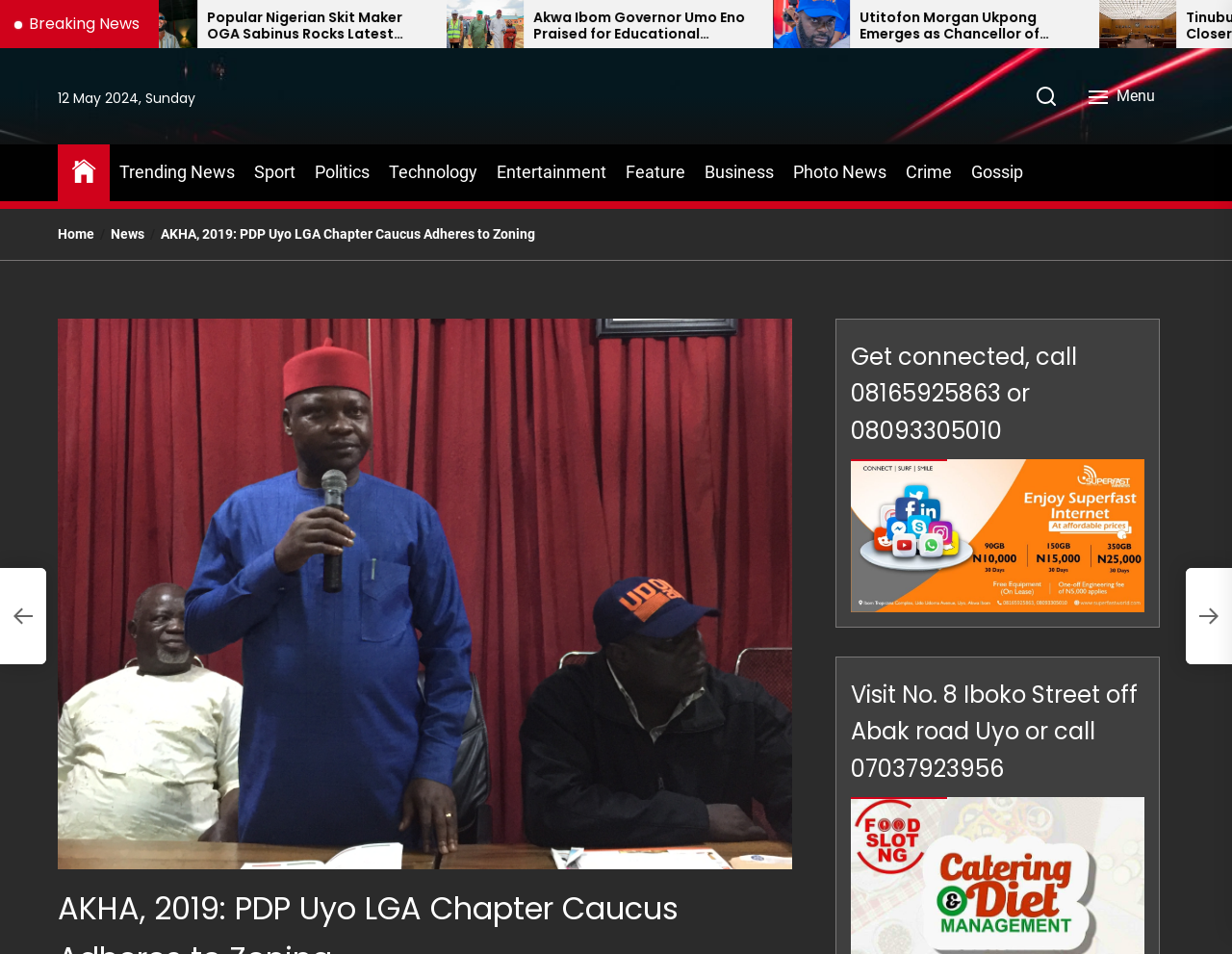Find the bounding box coordinates of the clickable element required to execute the following instruction: "Click on Breaking News". Provide the coordinates as four float numbers between 0 and 1, i.e., [left, top, right, bottom].

[0.023, 0.0, 0.113, 0.05]